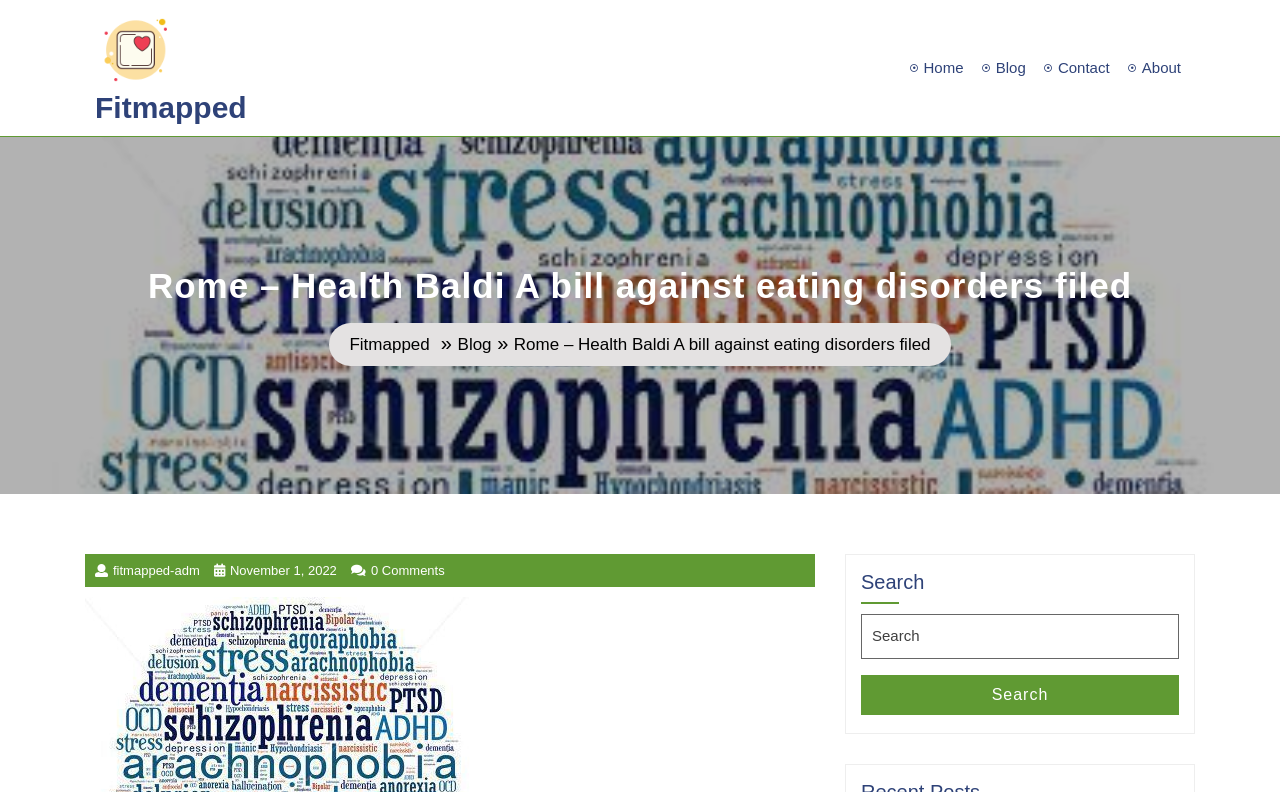Could you highlight the region that needs to be clicked to execute the instruction: "search for something"?

[0.673, 0.775, 0.921, 0.831]